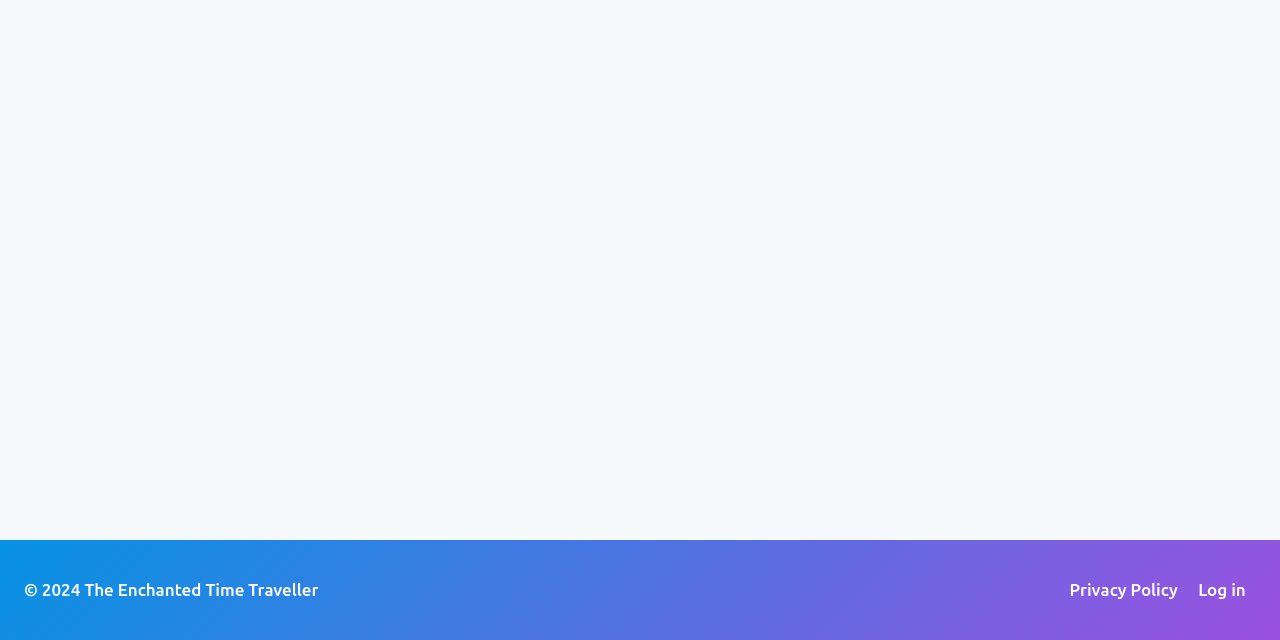Given the element description Scroll to top, predict the bounding box coordinates for the UI element in the webpage screenshot. The format should be (top-left x, top-left y, bottom-right x, bottom-right y), and the values should be between 0 and 1.

[0.945, 0.827, 0.977, 0.891]